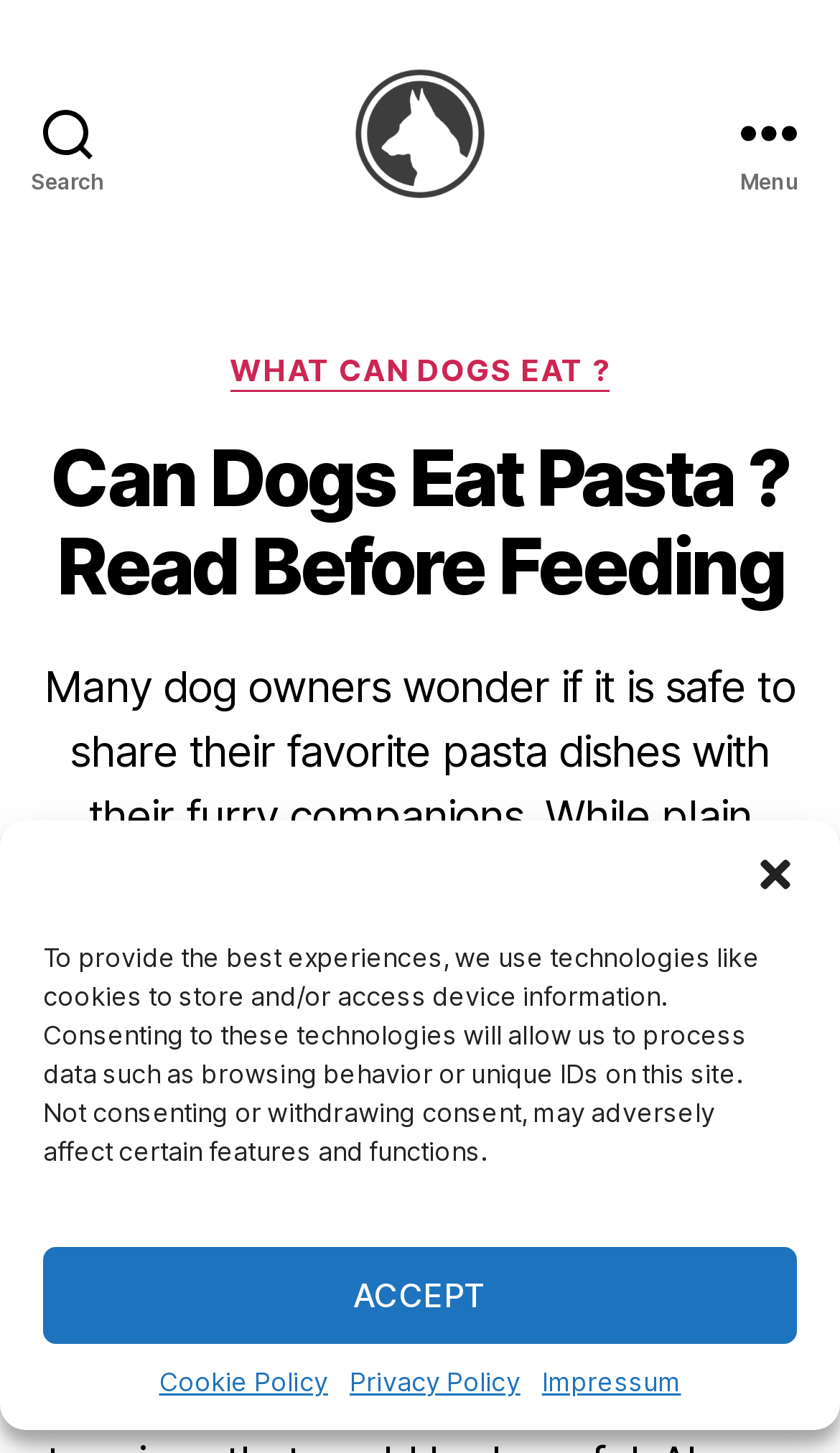Locate the bounding box coordinates of the area where you should click to accomplish the instruction: "open the menu".

[0.831, 0.0, 1.0, 0.182]